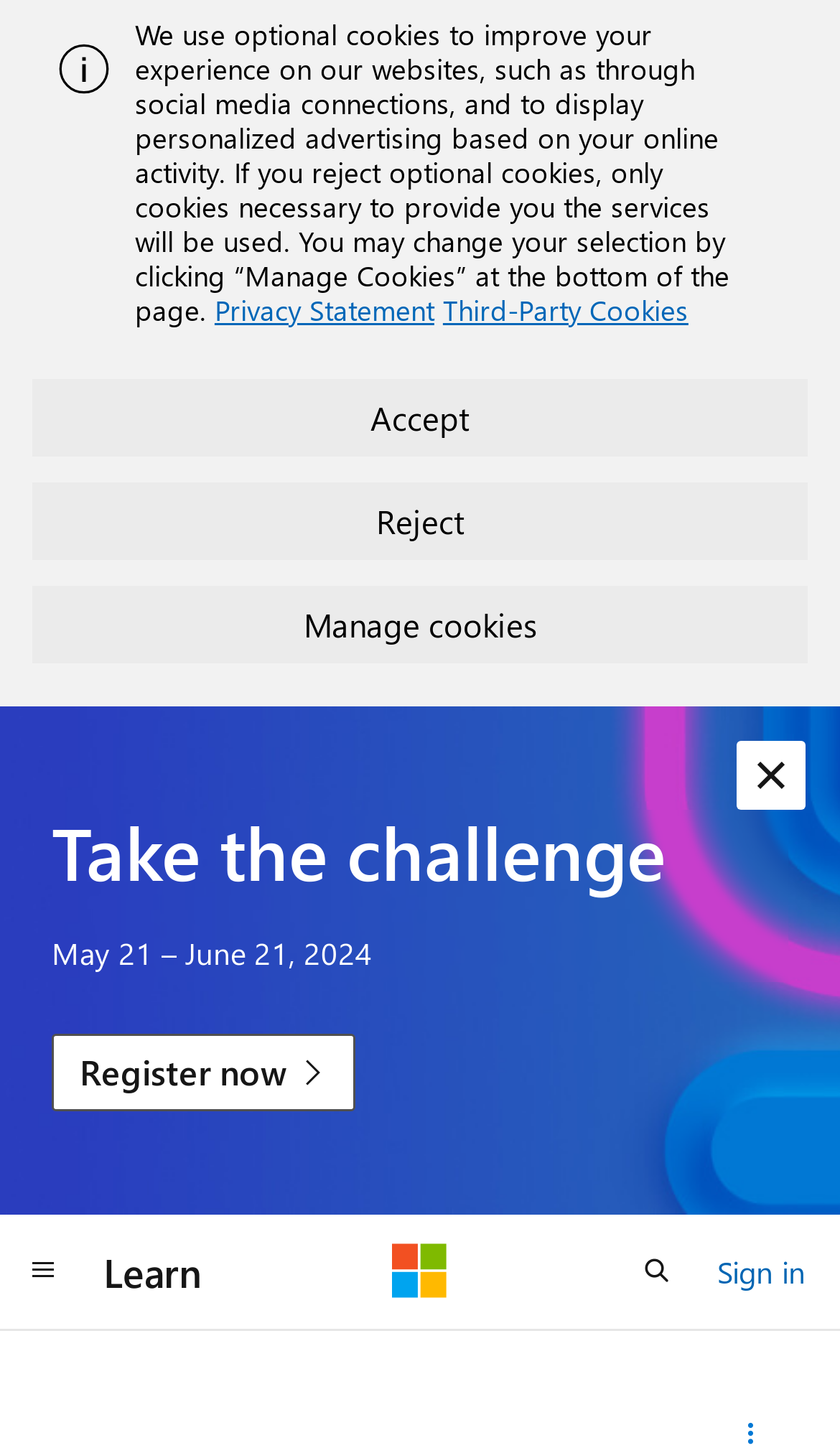Determine the bounding box coordinates of the section I need to click to execute the following instruction: "visit the Facebook page". Provide the coordinates as four float numbers between 0 and 1, i.e., [left, top, right, bottom].

None